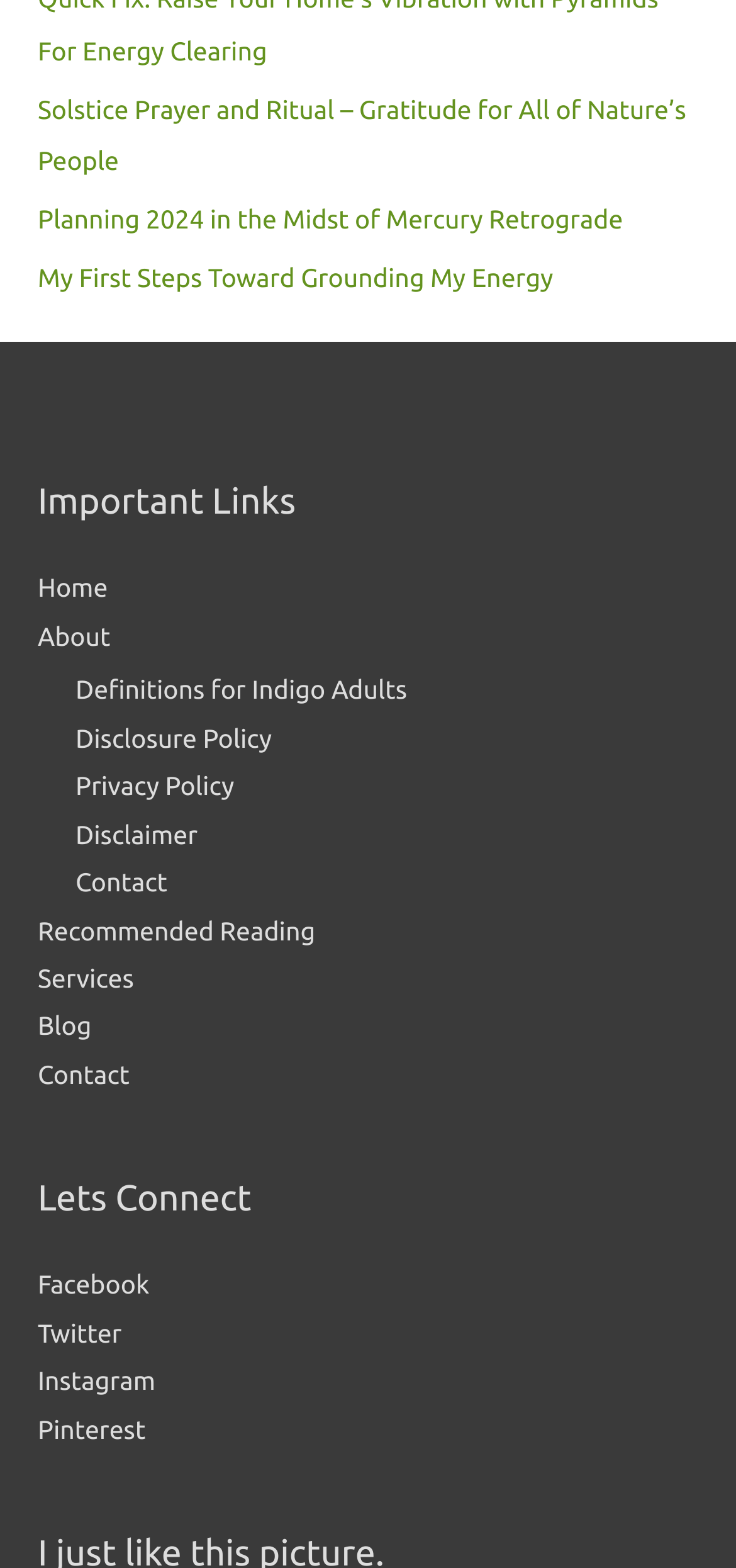How many headings are on this webpage?
Refer to the screenshot and respond with a concise word or phrase.

2